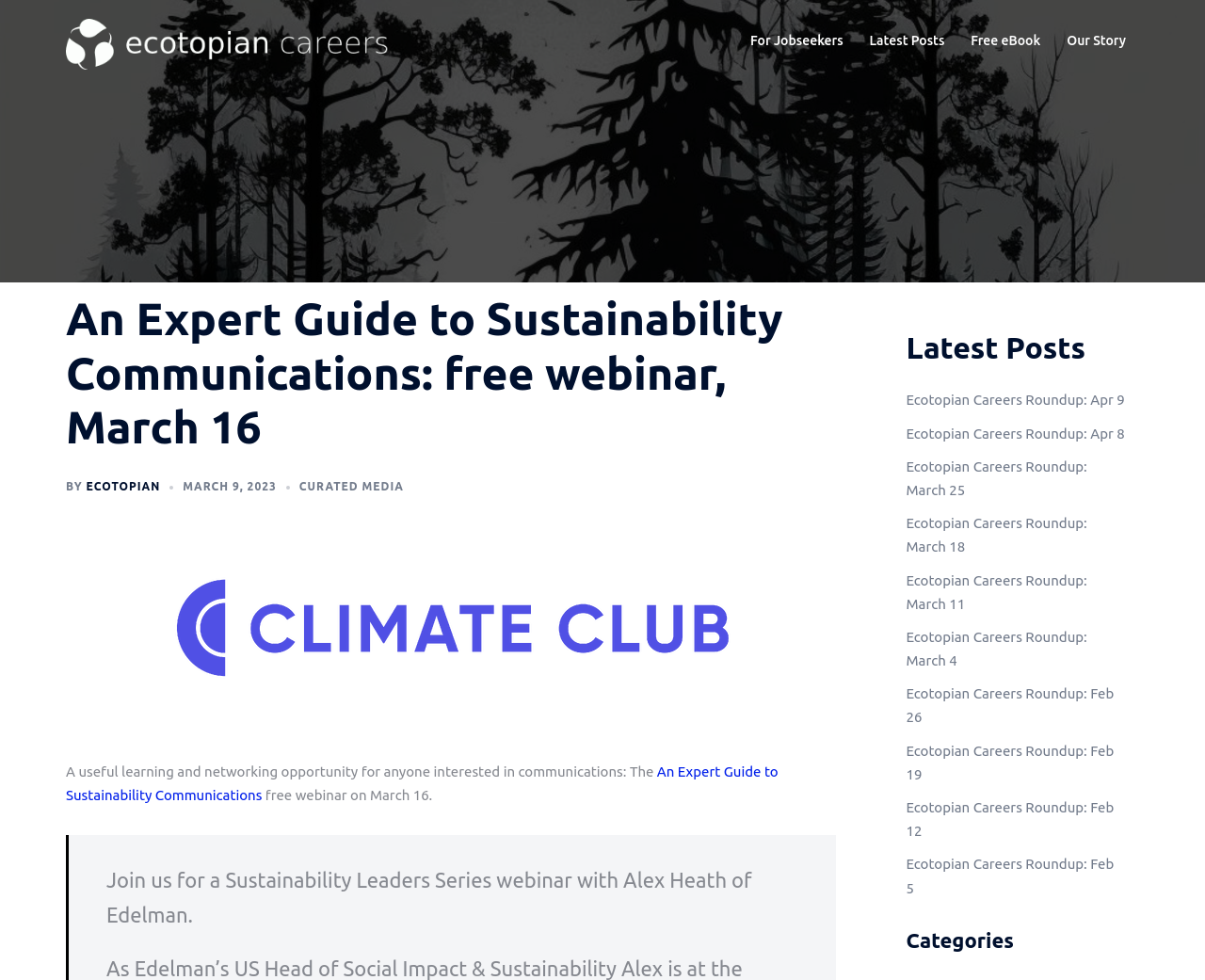Provide the bounding box coordinates of the UI element that matches the description: "March 9, 2023".

[0.152, 0.49, 0.23, 0.502]